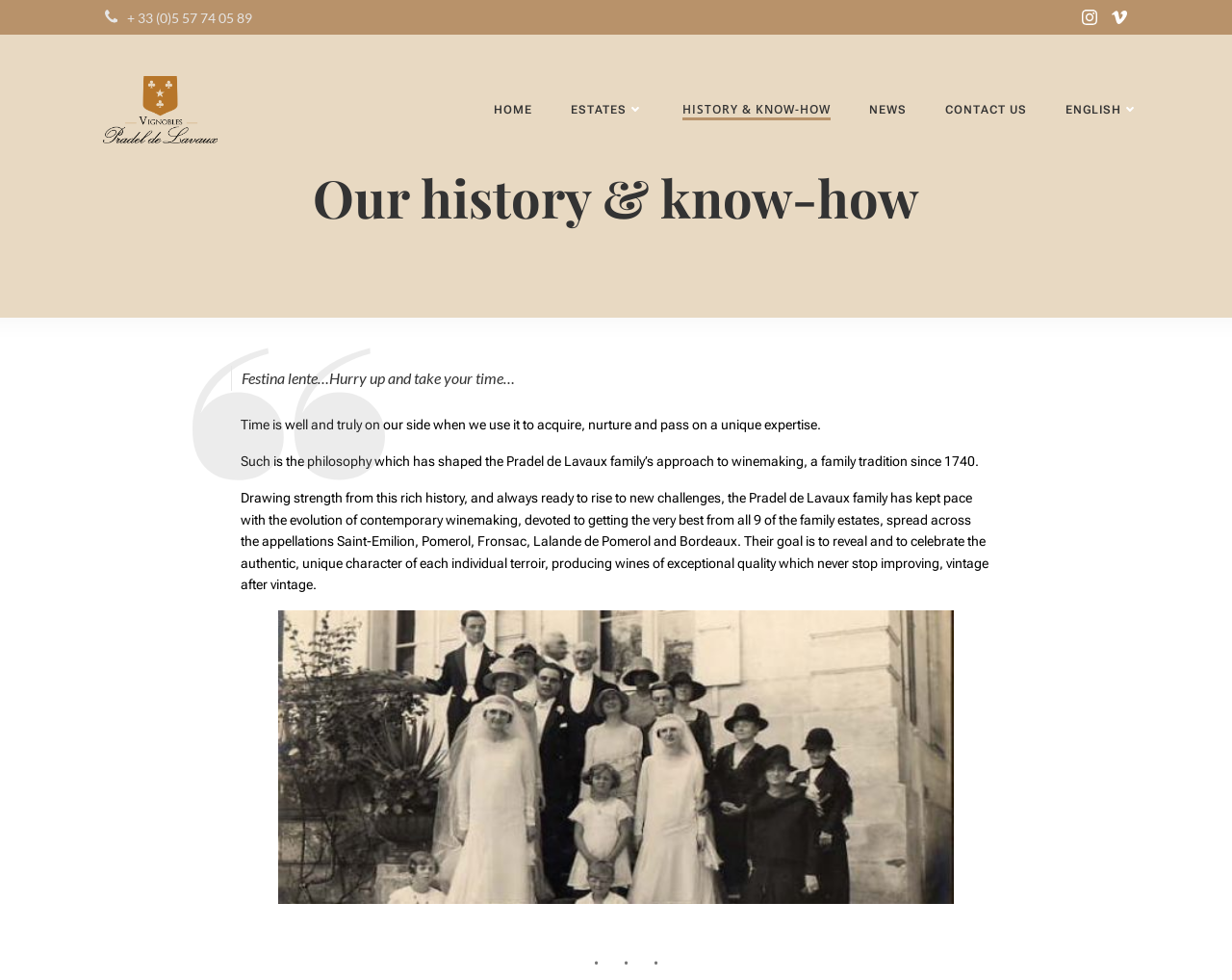Respond to the following question using a concise word or phrase: 
What is the goal of the Pradel de Lavaux family?

Reveal and celebrate terroir